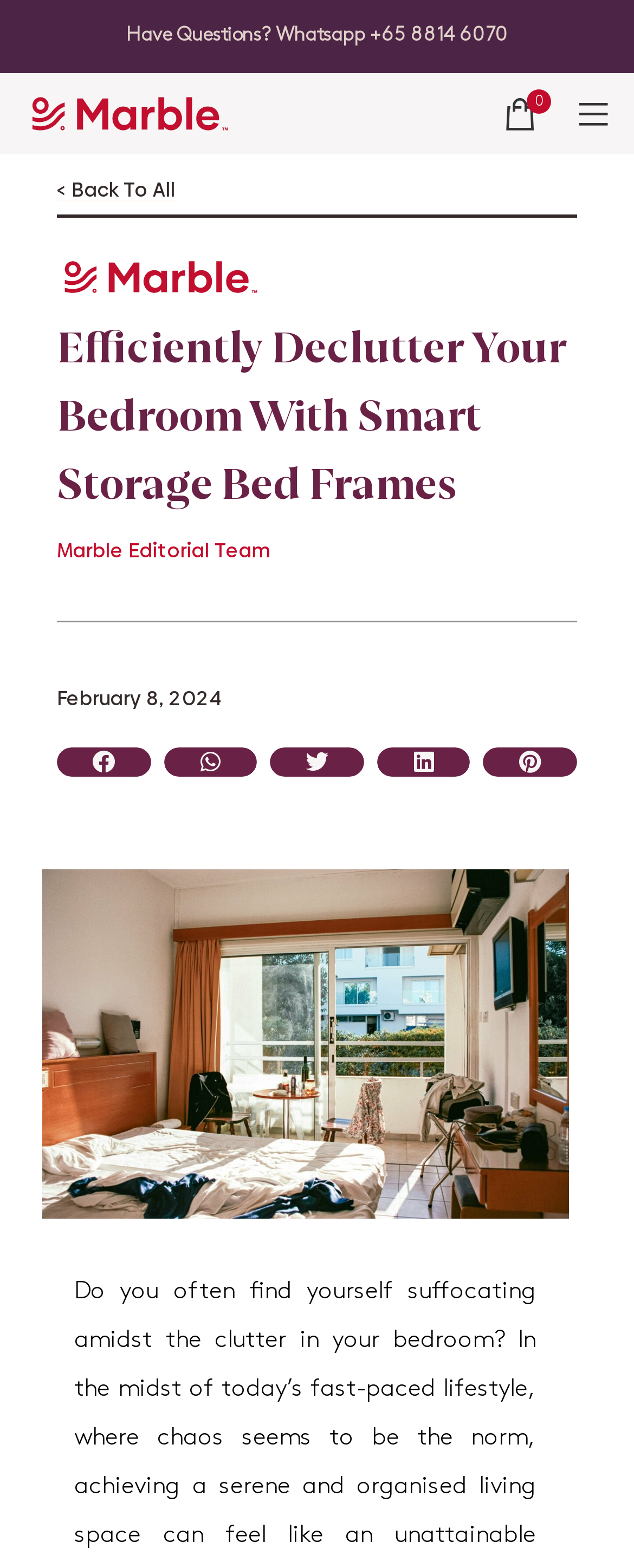Answer briefly with one word or phrase:
What is the topic of the webpage?

Smart Storage Bed Frames